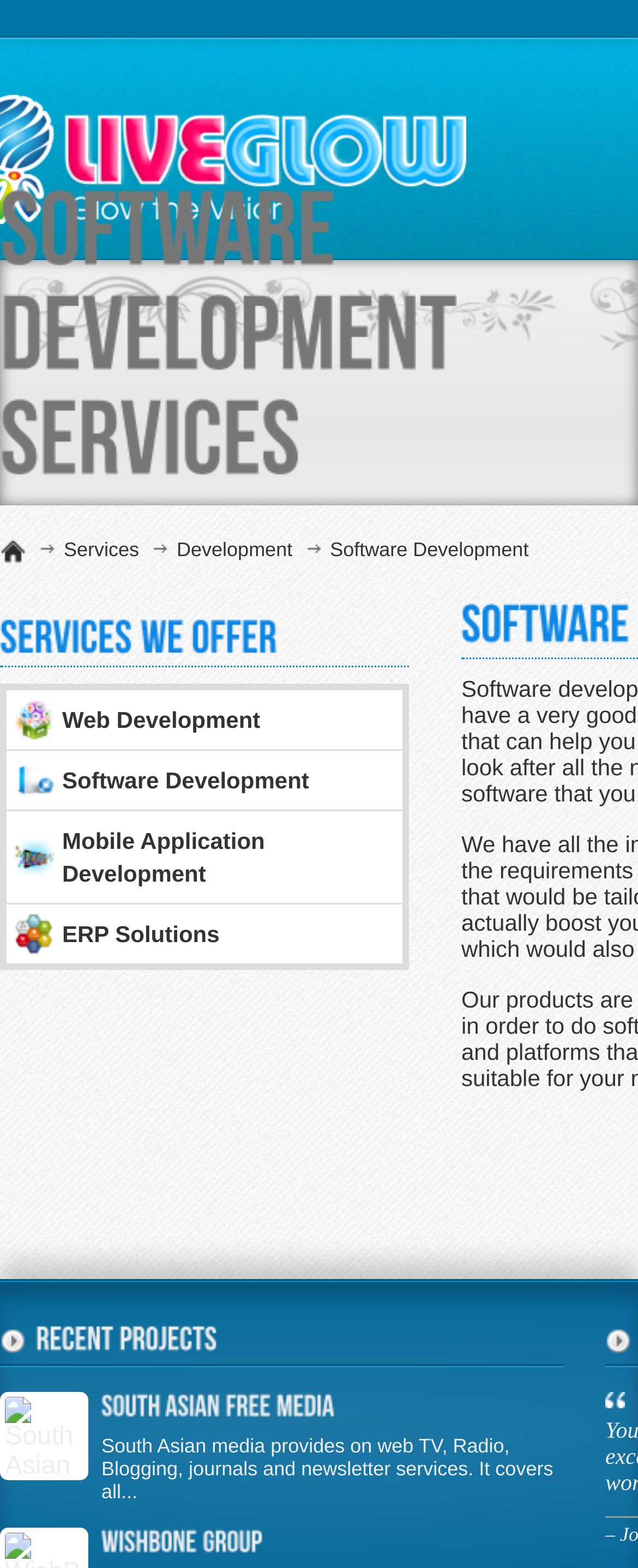Answer the question using only a single word or phrase: 
What services are offered by LiveGlow?

Web Development, Software Development, etc.